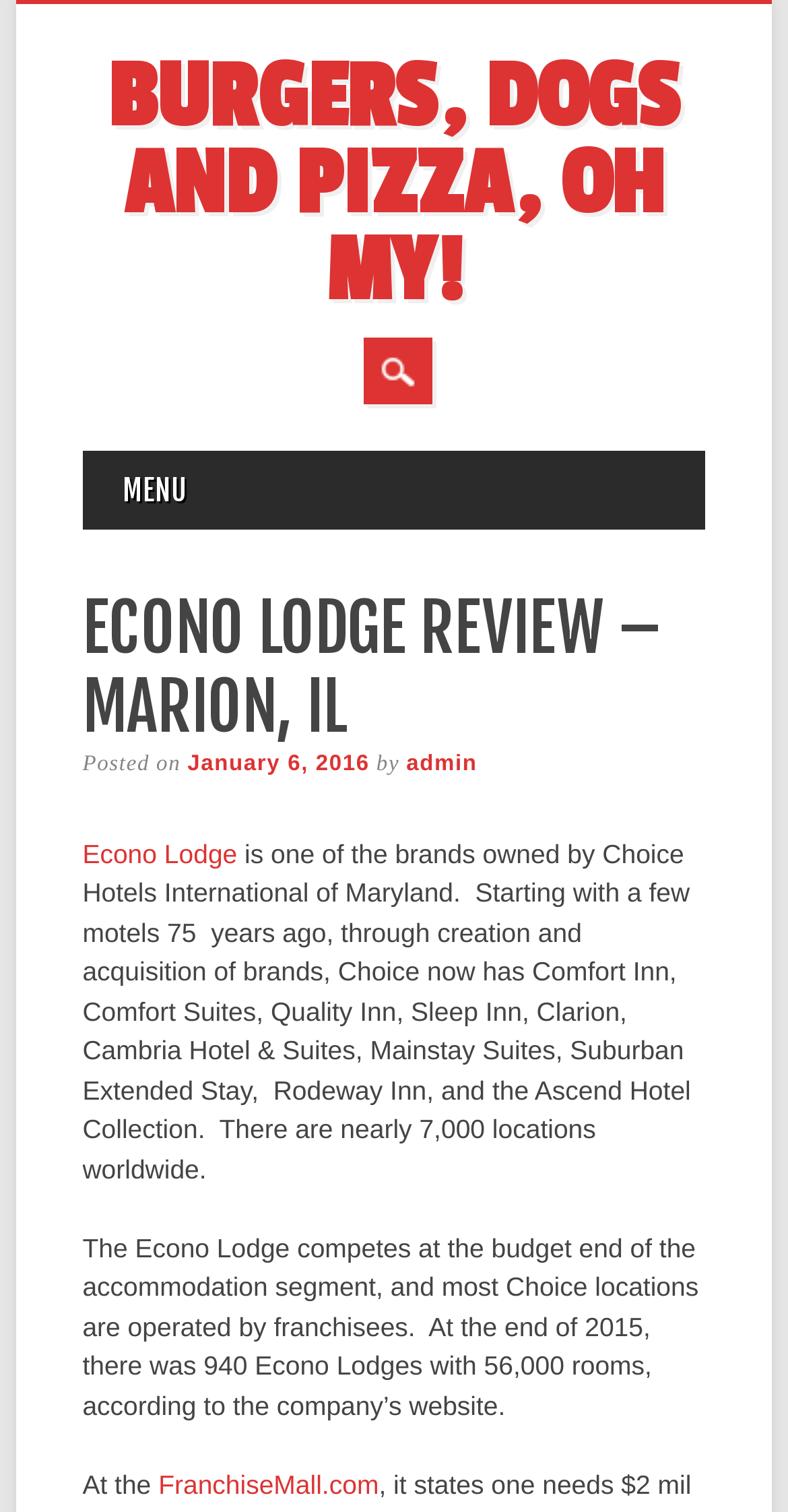Examine the image carefully and respond to the question with a detailed answer: 
How many rooms did Econo Lodges have at the end of 2015?

According to the webpage, at the end of 2015, there were 56,000 rooms in the 940 Econo Lodges, as stated in the paragraph describing the Econo Lodge brand.